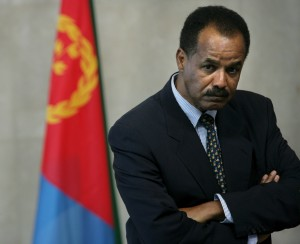Please study the image and answer the question comprehensively:
When did Isaias Afewerki lead the rebels into the capital?

According to the caption, Isaias Afewerki led the rebels into the capital, Asmara, in 1991, which is mentioned as a significant event in his long-standing tenure as President of Eritrea.